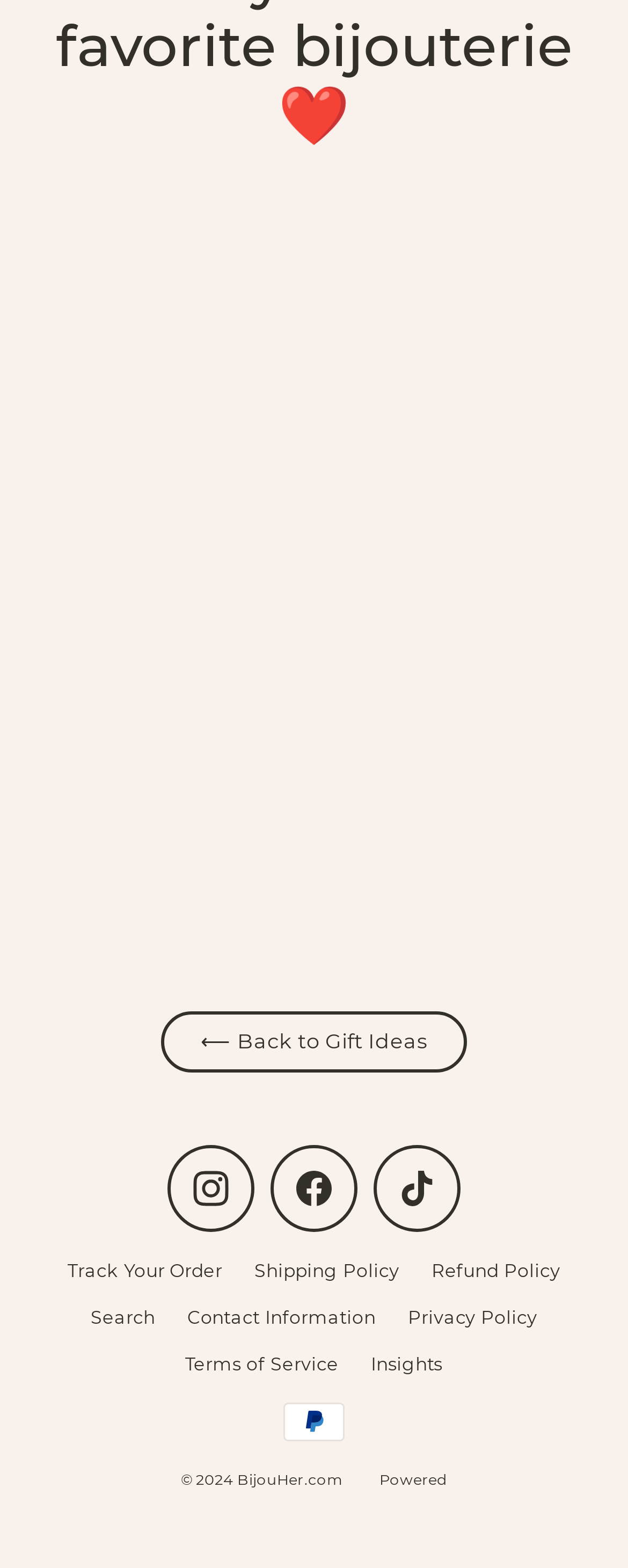Using the information in the image, could you please answer the following question in detail:
What payment method is accepted?

I found the payment method by looking at the image element with the text 'PayPal'.